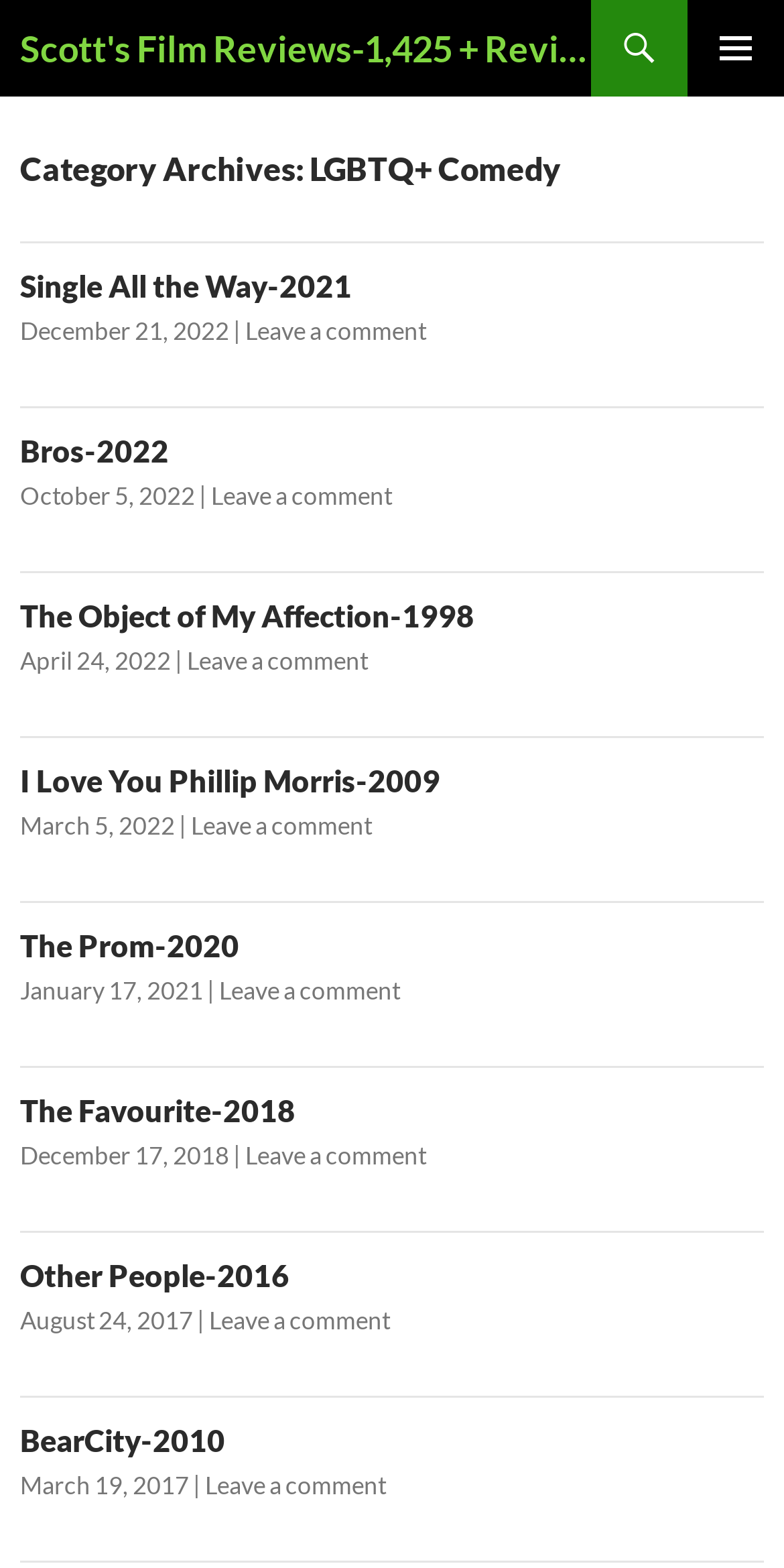What is the title of the first film review?
Using the details shown in the screenshot, provide a comprehensive answer to the question.

I looked at the first article element on the page and found the heading element inside it, which contains the title of the film review. The title is 'Single All the Way-2021'.